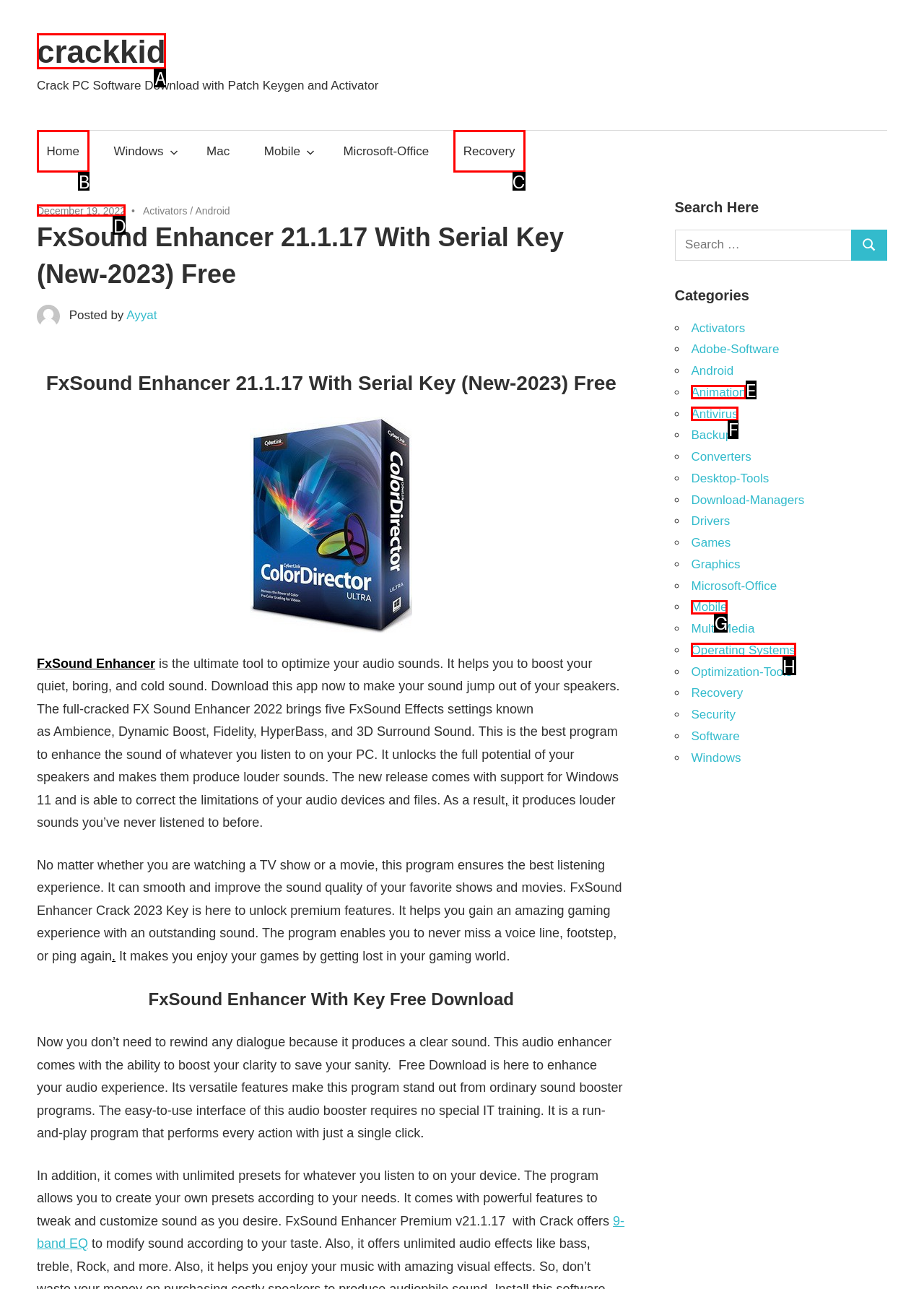Which option is described as follows: December 19, 2022
Answer with the letter of the matching option directly.

D